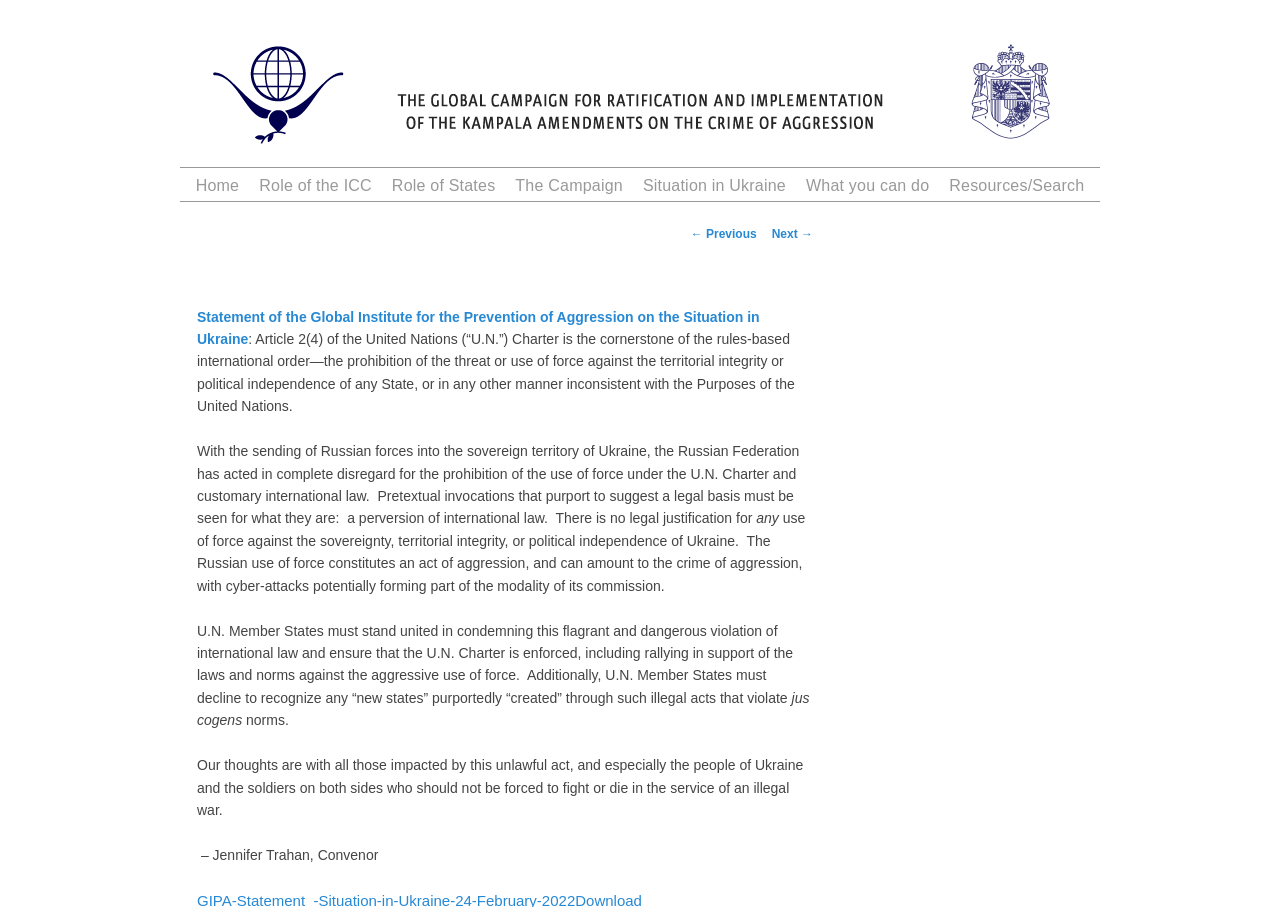Can you find the bounding box coordinates for the element to click on to achieve the instruction: "Go to the resources and search page"?

[0.742, 0.188, 0.847, 0.221]